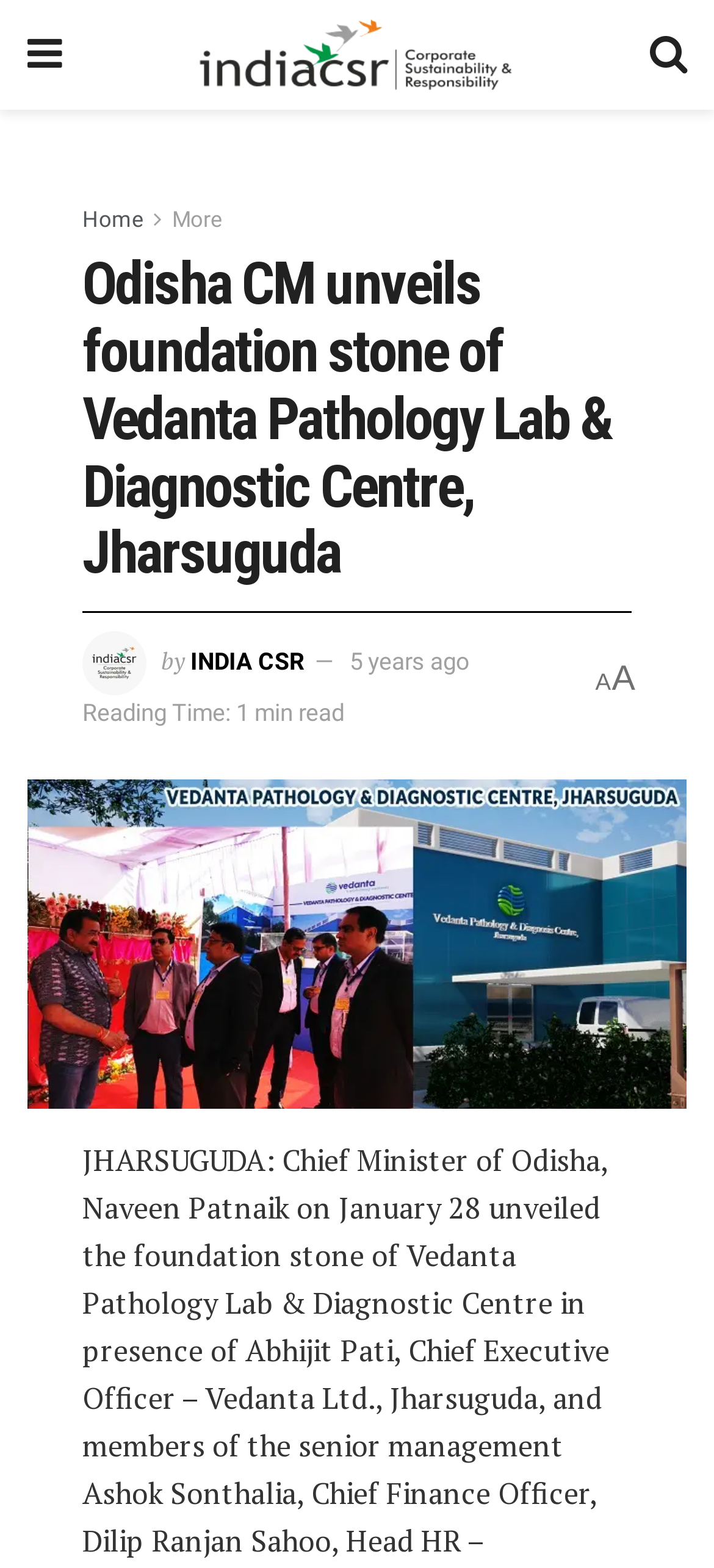Based on the image, provide a detailed and complete answer to the question: 
What is the location of the lab?

The main heading of the webpage mentions 'Jharsuguda' as the location of the Vedanta Pathology Lab & Diagnostic Centre.